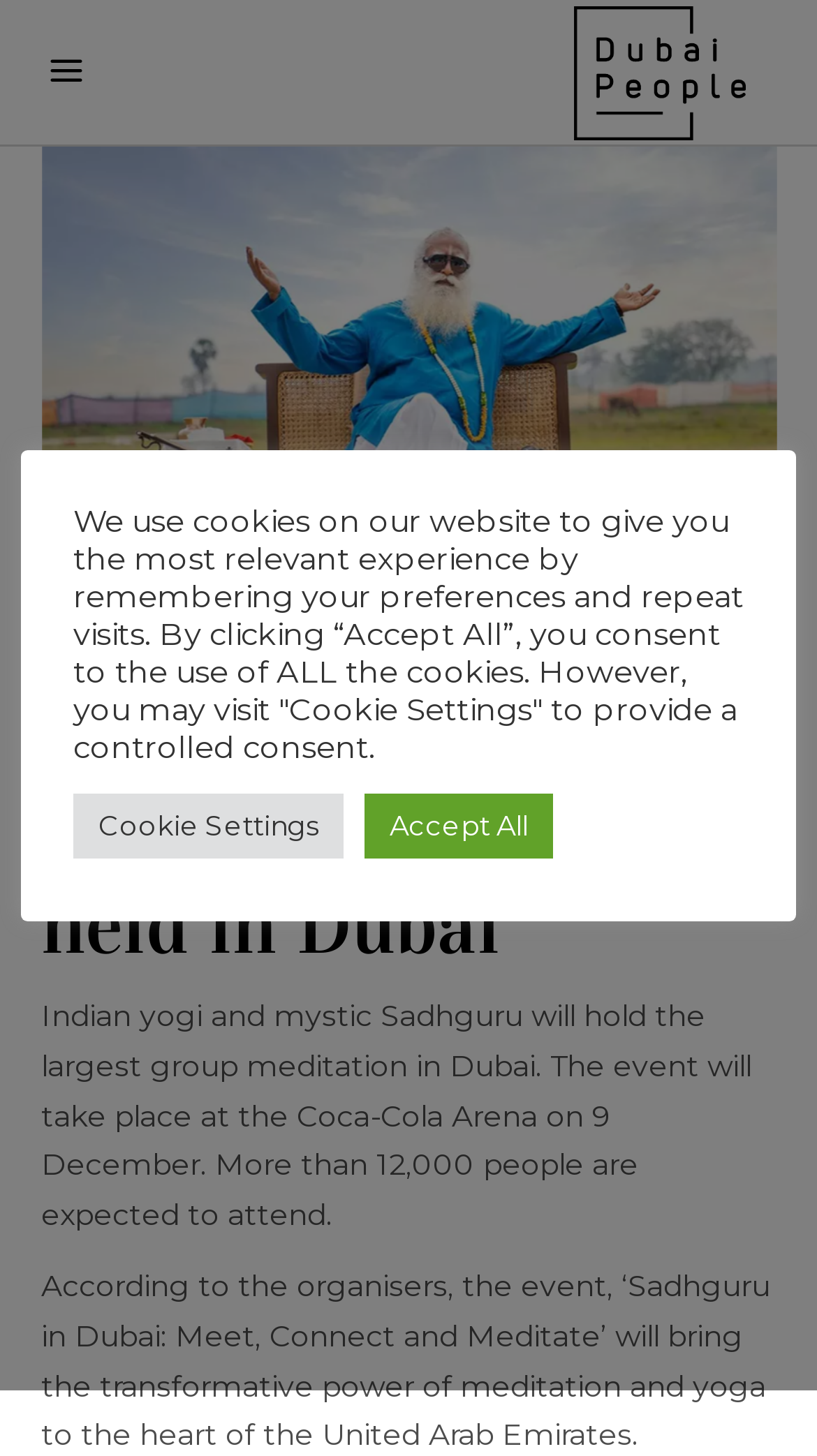Using the information in the image, give a comprehensive answer to the question: 
How many people are expected to attend the event?

The expected attendance is mentioned in the first paragraph of text, which states 'More than 12,000 people are expected to attend.'